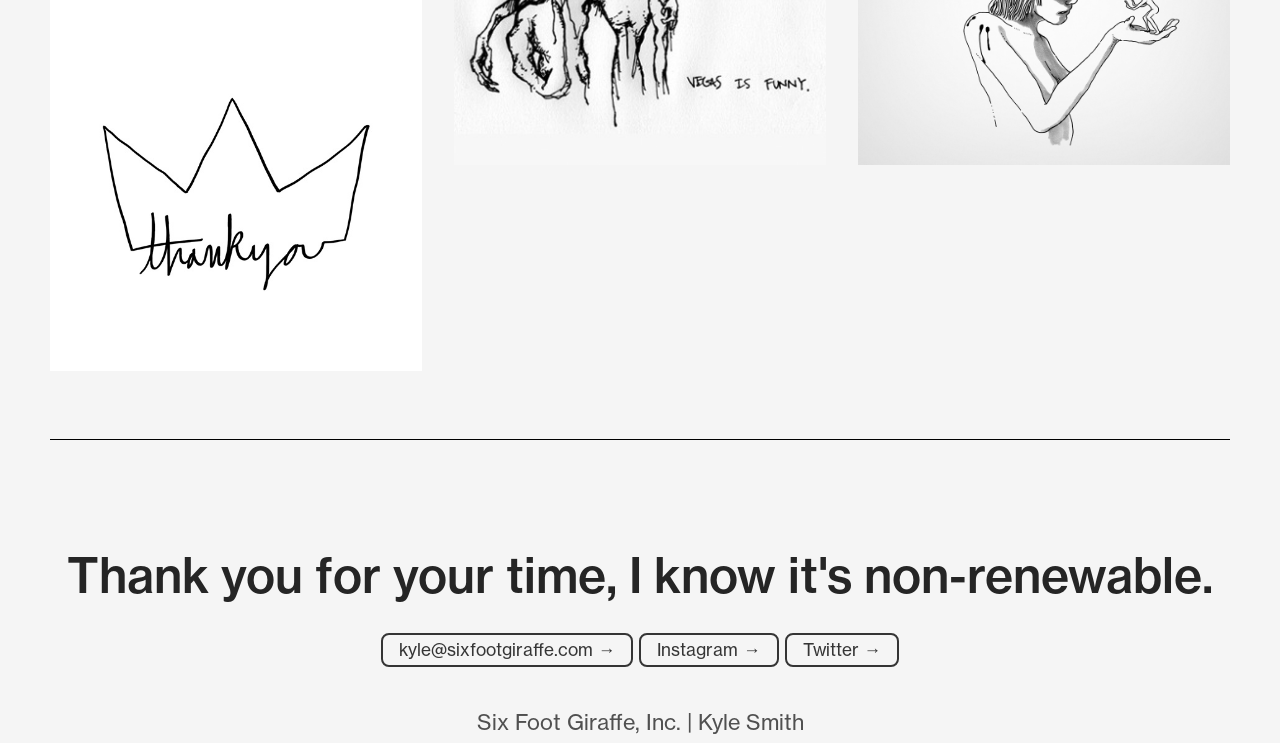Based on the image, provide a detailed response to the question:
What is the date range of the links?

The date range of the links can be determined by looking at the text of the link elements, which include '12/17/2007', '09/31/2013', and '2019-51'.